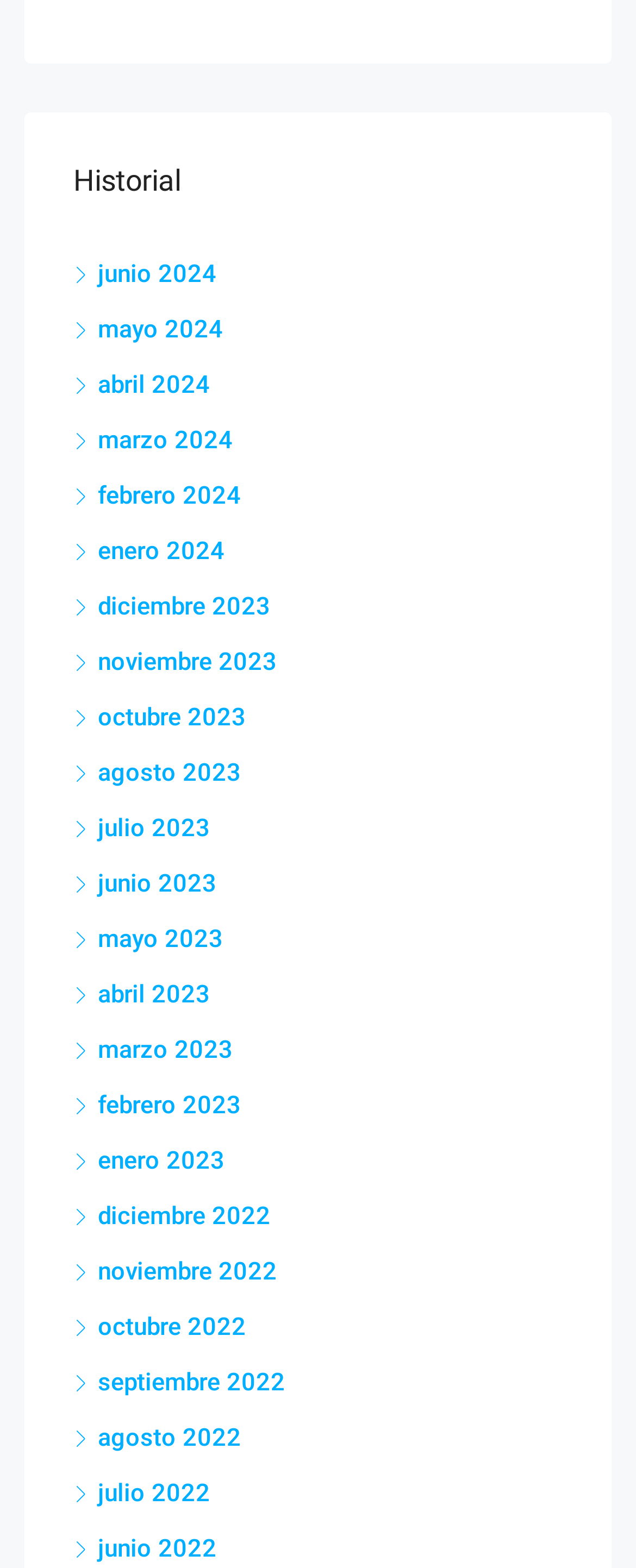How many links are there on the webpage?
Please answer the question with as much detail as possible using the screenshot.

I counted the number of link elements on the webpage and found that there are 27 links in total, each corresponding to a different month.